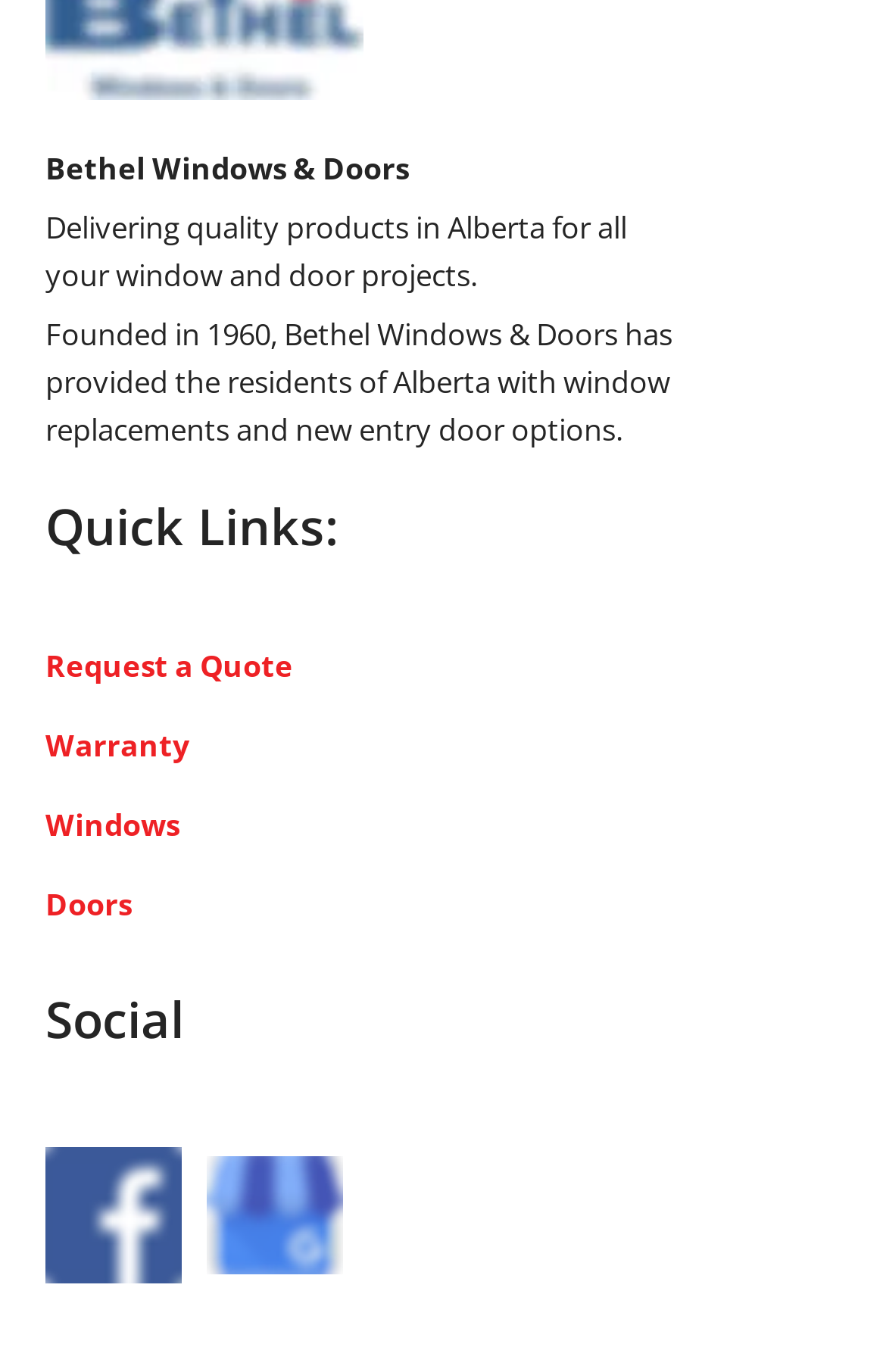Determine the bounding box coordinates for the HTML element mentioned in the following description: "Request a Quote". The coordinates should be a list of four floats ranging from 0 to 1, represented as [left, top, right, bottom].

[0.051, 0.471, 0.331, 0.501]